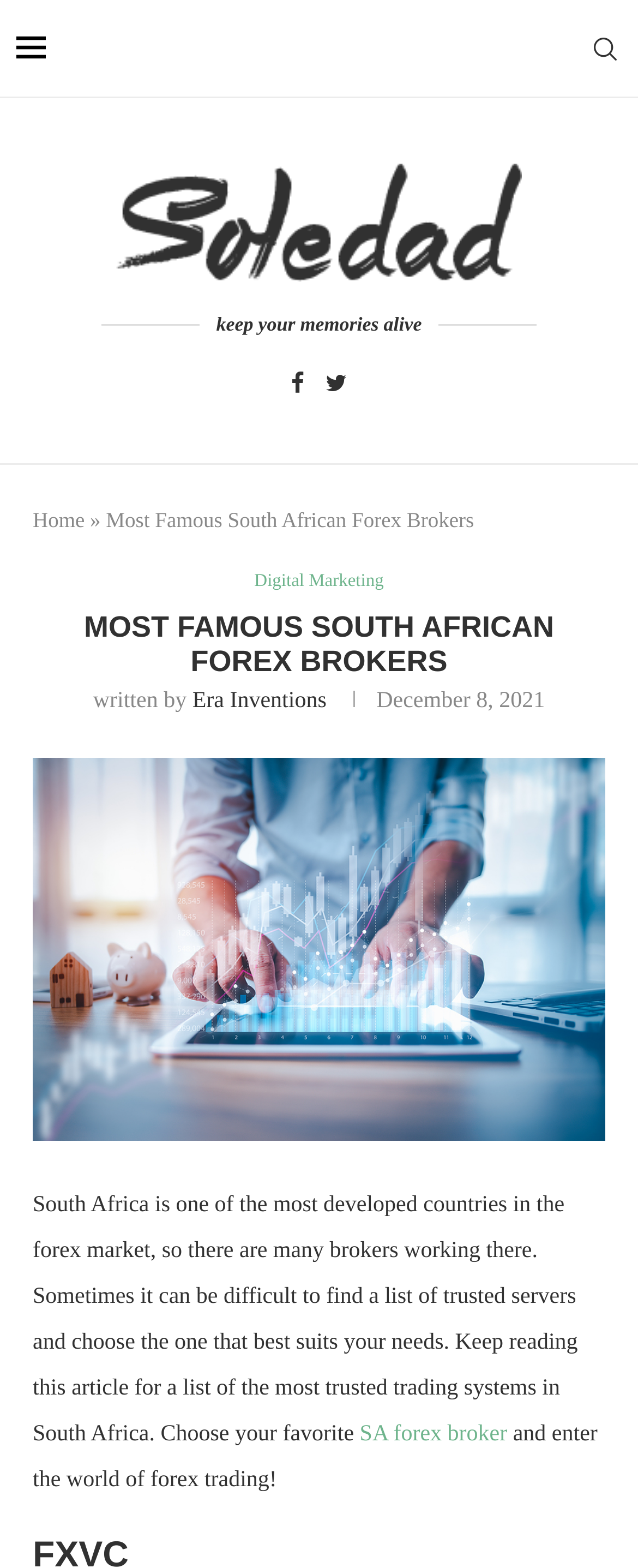Please give the bounding box coordinates of the area that should be clicked to fulfill the following instruction: "Learn more about SA forex broker". The coordinates should be in the format of four float numbers from 0 to 1, i.e., [left, top, right, bottom].

[0.564, 0.907, 0.795, 0.922]